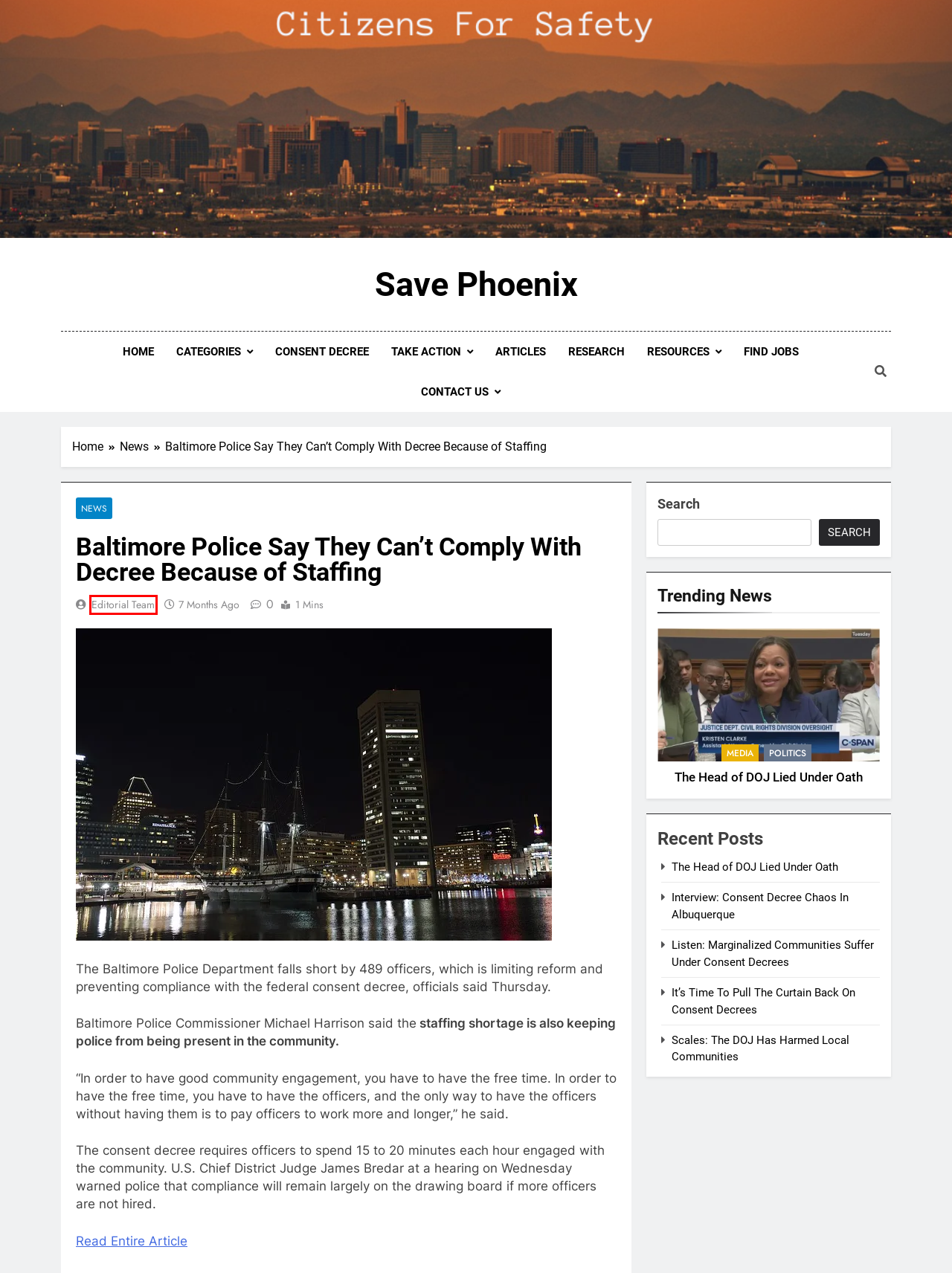You have a screenshot of a webpage with a red bounding box around an element. Choose the best matching webpage description that would appear after clicking the highlighted element. Here are the candidates:
A. Politics – Save Phoenix
B. Save Phoenix – Citizens For Safety
C. News – Save Phoenix
D. Consent Decree – Save Phoenix
E. Take Action – Save Phoenix
F. Resources – Save Phoenix
G. Editorial Team – Save Phoenix
H. Find Jobs – Save Phoenix

G